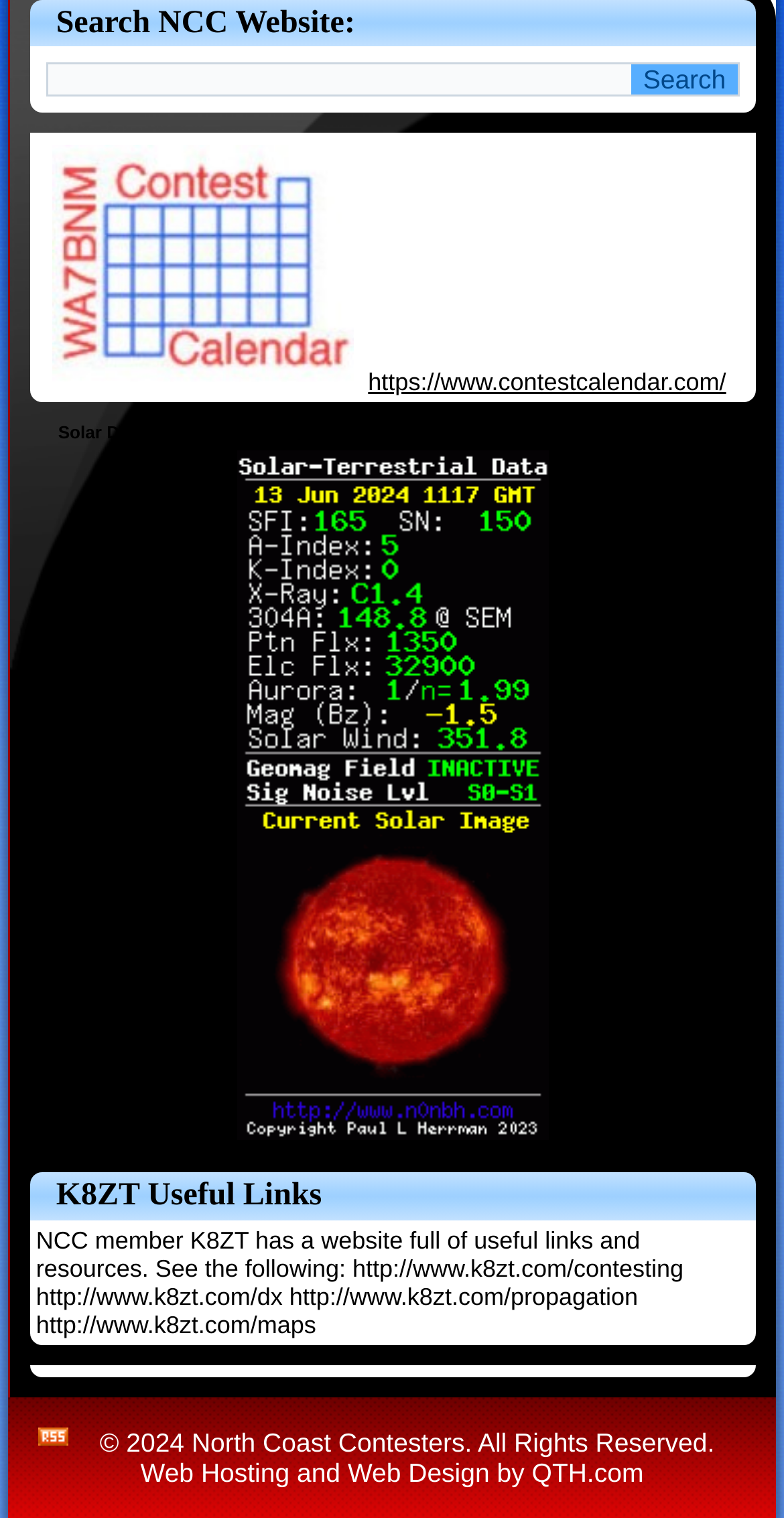Please find the bounding box coordinates of the element's region to be clicked to carry out this instruction: "Subscribe to North Coast Contesters RSS Feed".

[0.048, 0.94, 0.087, 0.952]